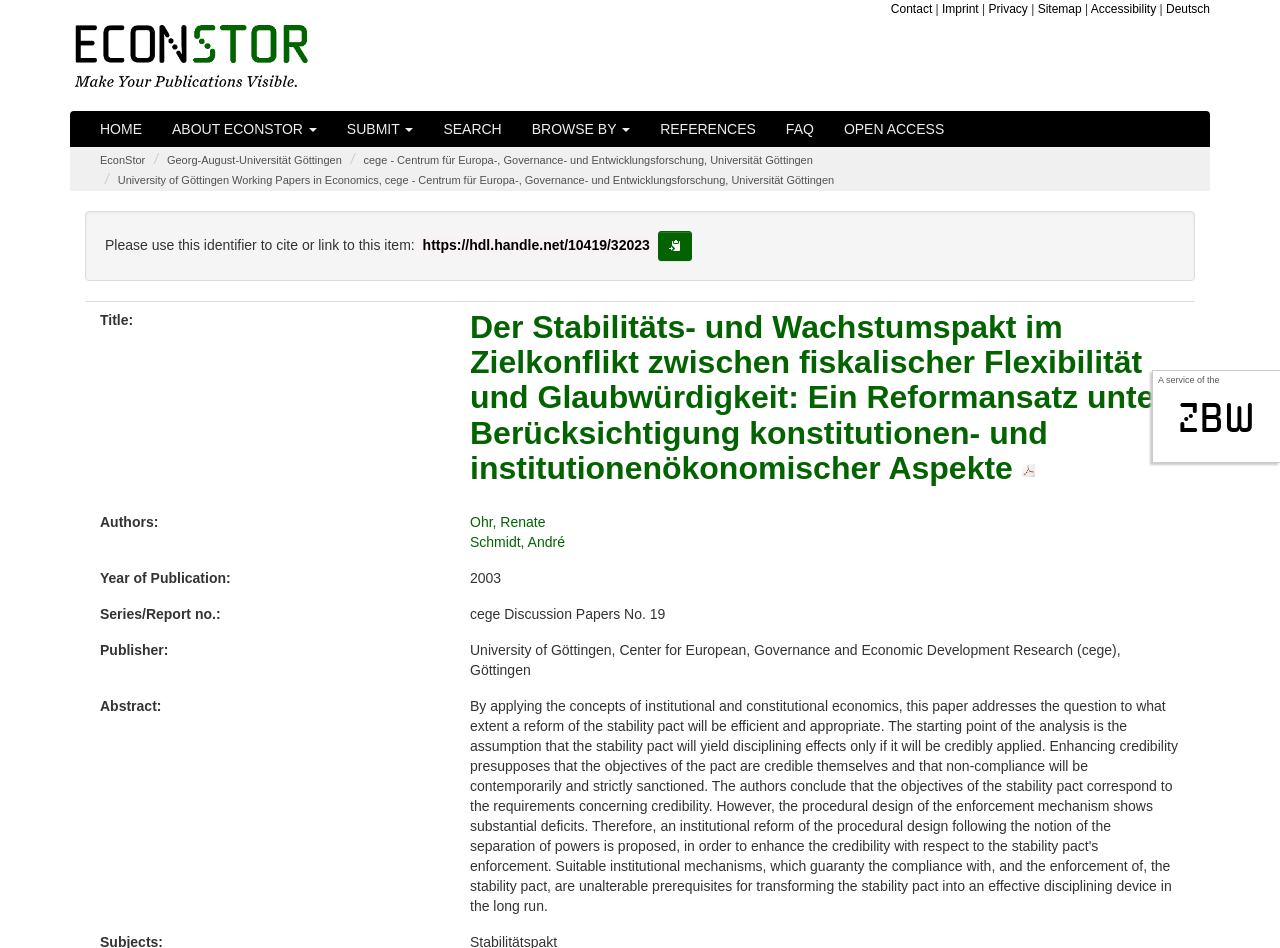Please provide a comprehensive response to the question based on the details in the image: What is the year of publication?

The year of publication can be found in the main content area of the webpage, where it says 'Year of Publication:' followed by the year of publication, which is 2003.